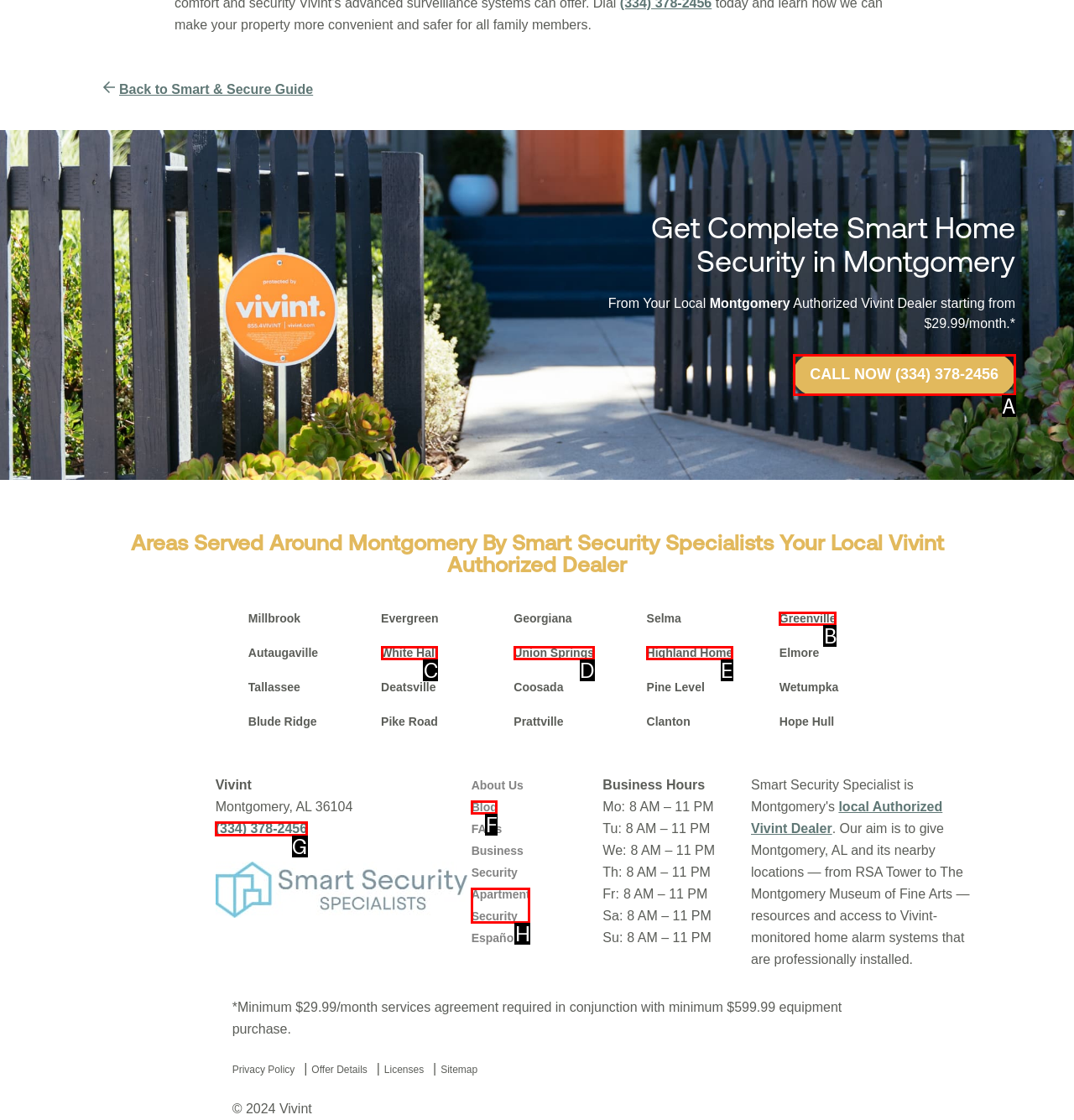Determine the HTML element that best matches this description: Greenville from the given choices. Respond with the corresponding letter.

B